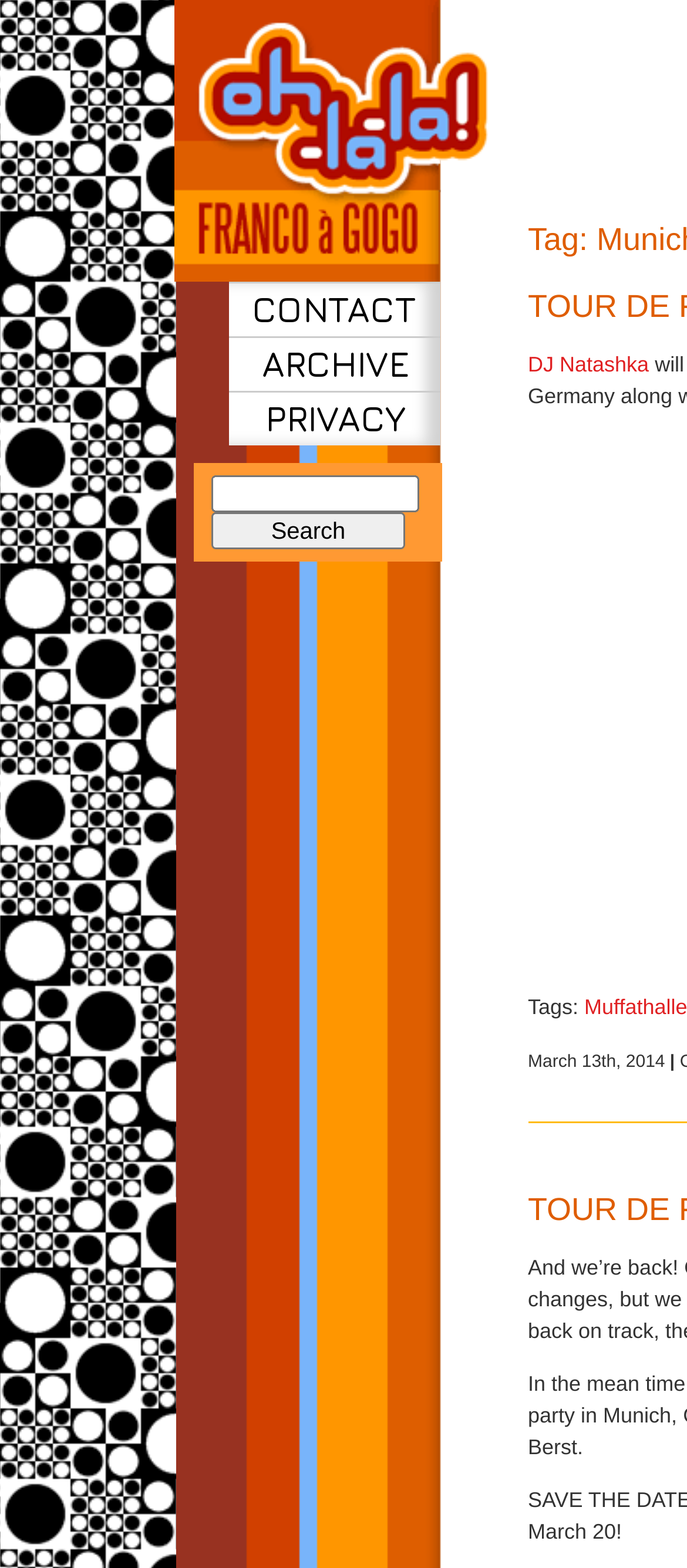Determine the bounding box for the UI element as described: "Contact". The coordinates should be represented as four float numbers between 0 and 1, formatted as [left, top, right, bottom].

[0.333, 0.181, 0.641, 0.214]